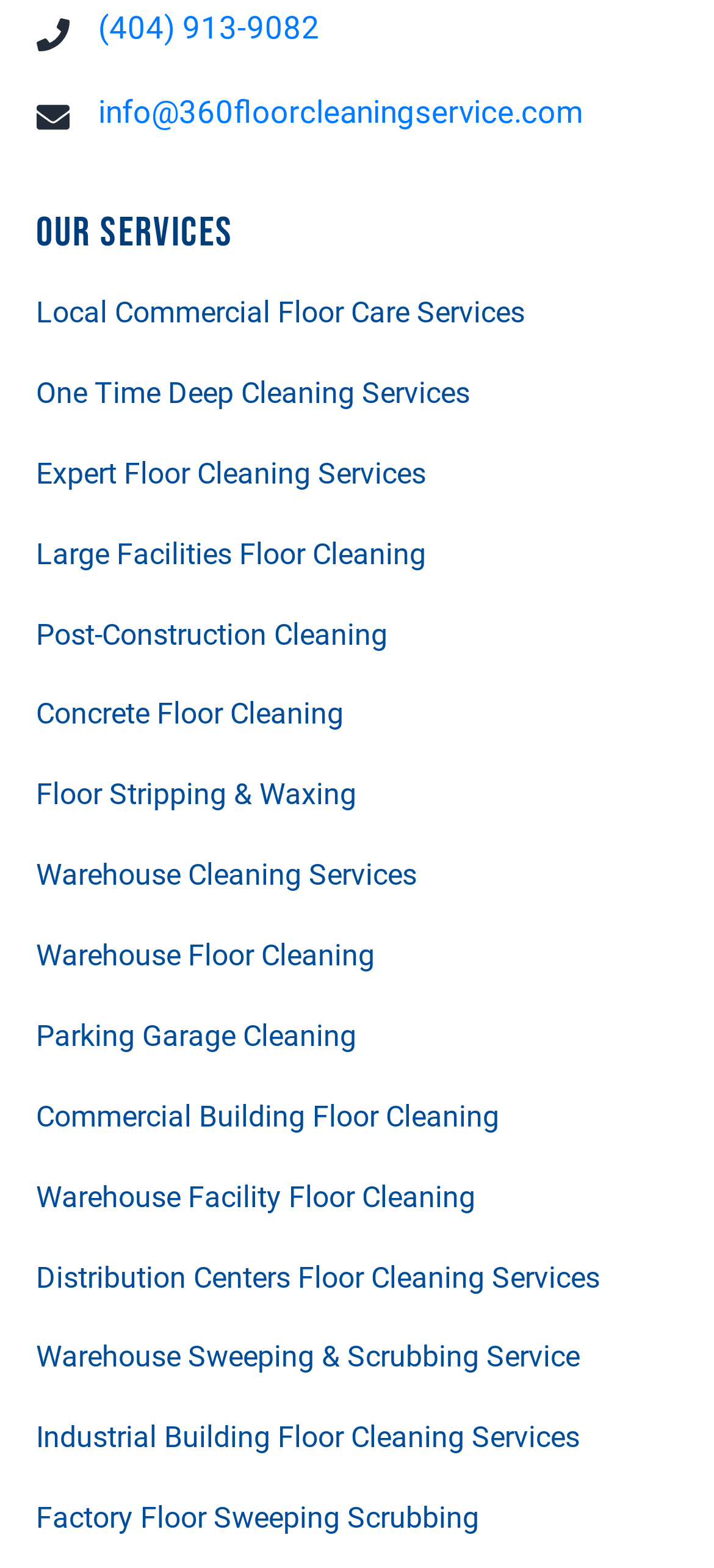Provide the bounding box coordinates of the HTML element this sentence describes: "Factory Floor Sweeping Scrubbing". The bounding box coordinates consist of four float numbers between 0 and 1, i.e., [left, top, right, bottom].

[0.05, 0.953, 0.671, 0.984]